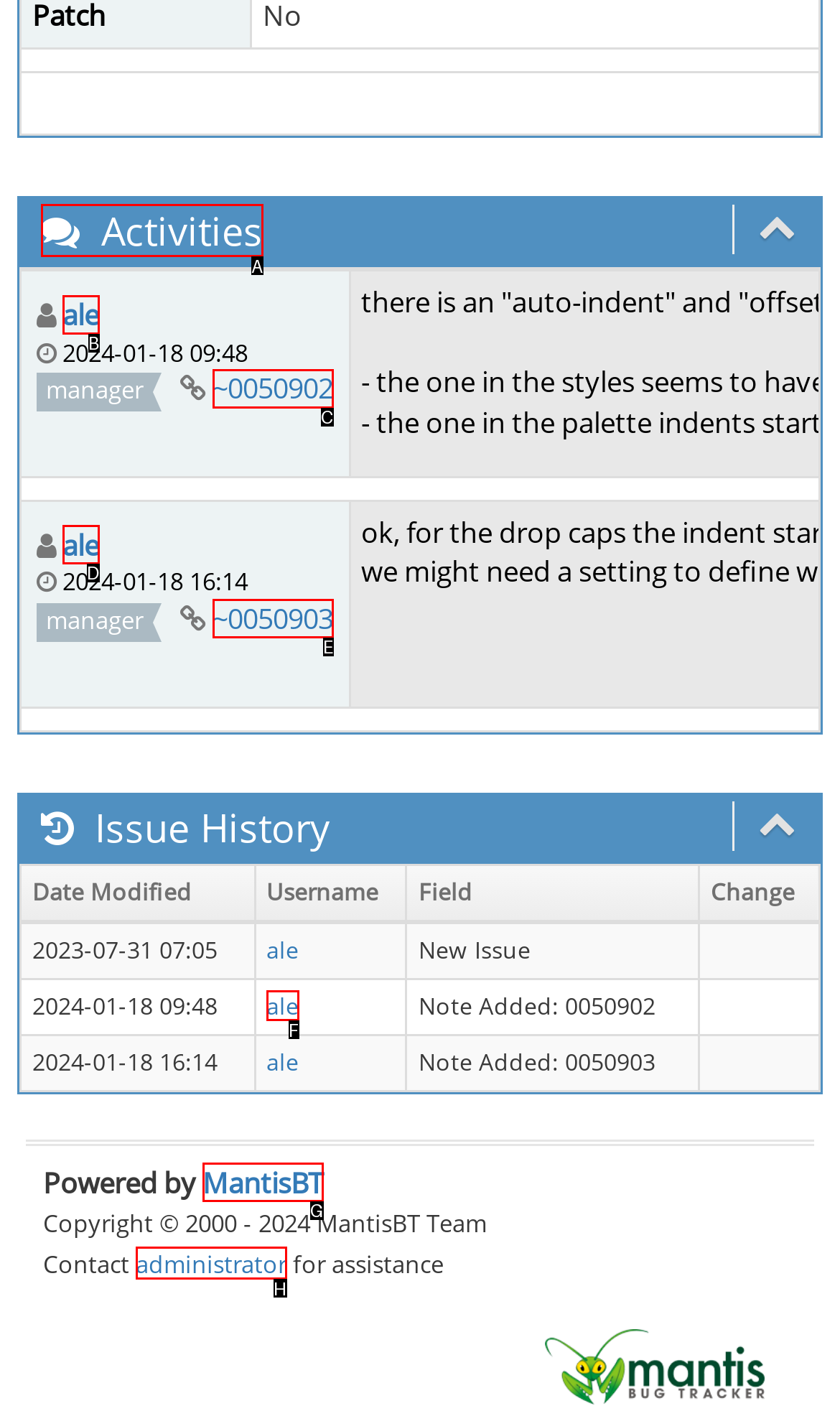Identify the correct UI element to click on to achieve the following task: Click on the link to learn about Spring Dangers for Pets Respond with the corresponding letter from the given choices.

None